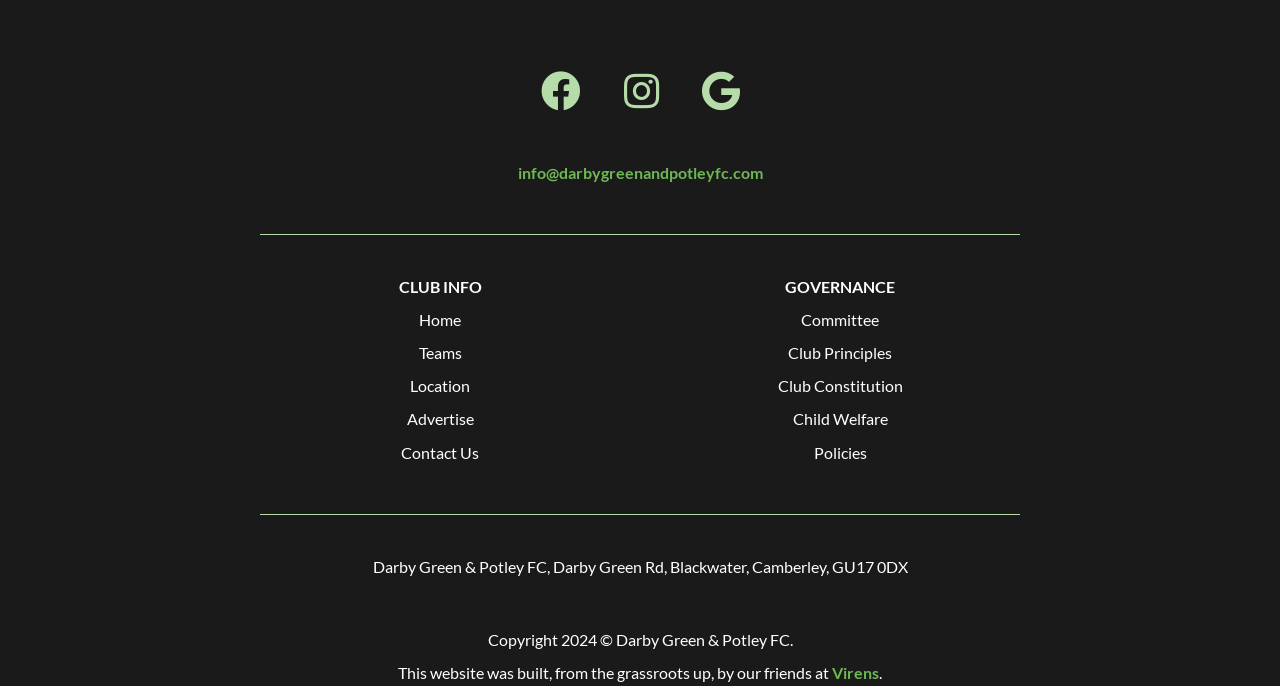Determine the bounding box coordinates of the element that should be clicked to execute the following command: "Visit the committee page".

[0.626, 0.456, 0.687, 0.484]